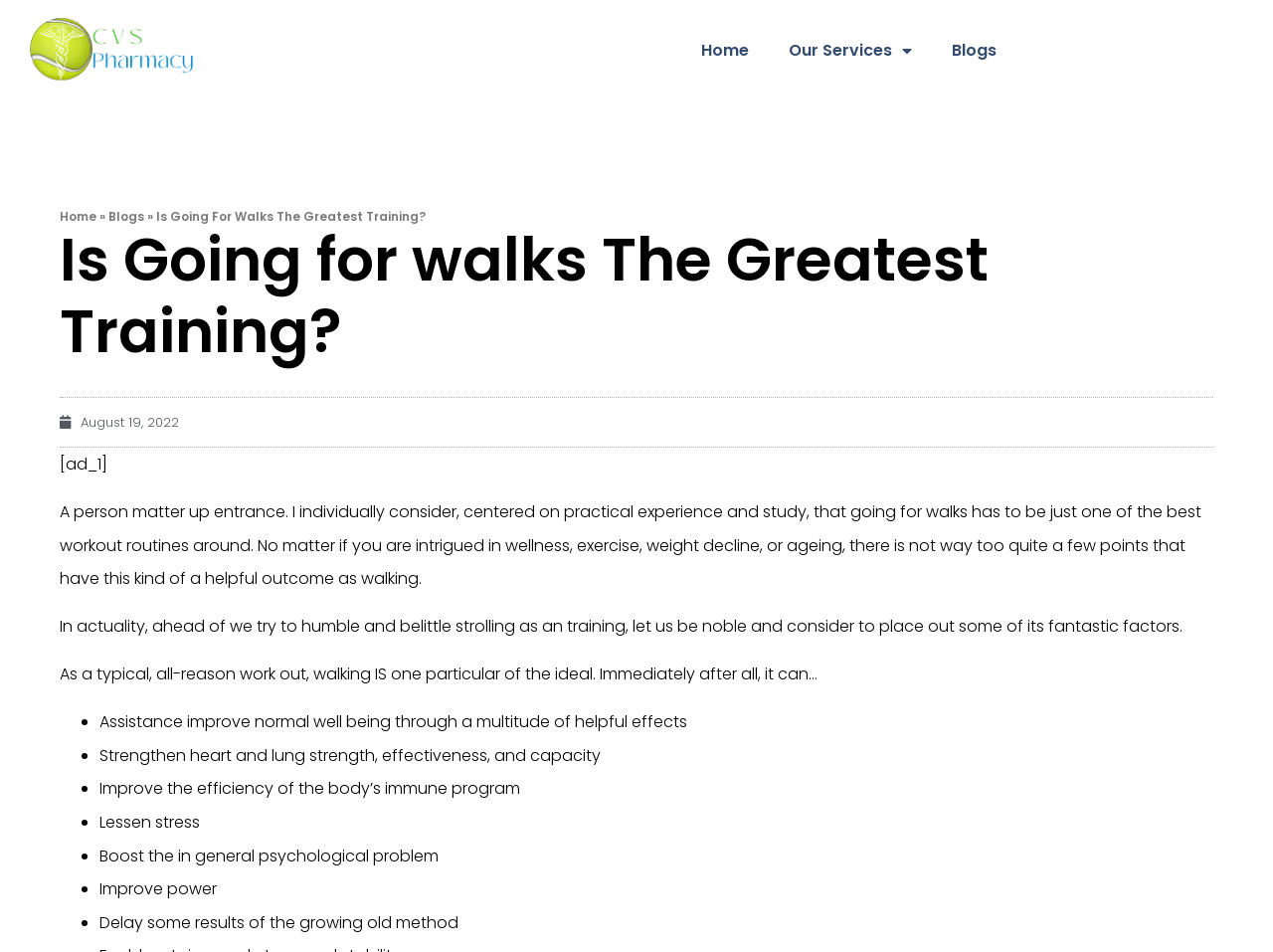Give a one-word or short-phrase answer to the following question: 
What is the purpose of the article?

To highlight the benefits of walking